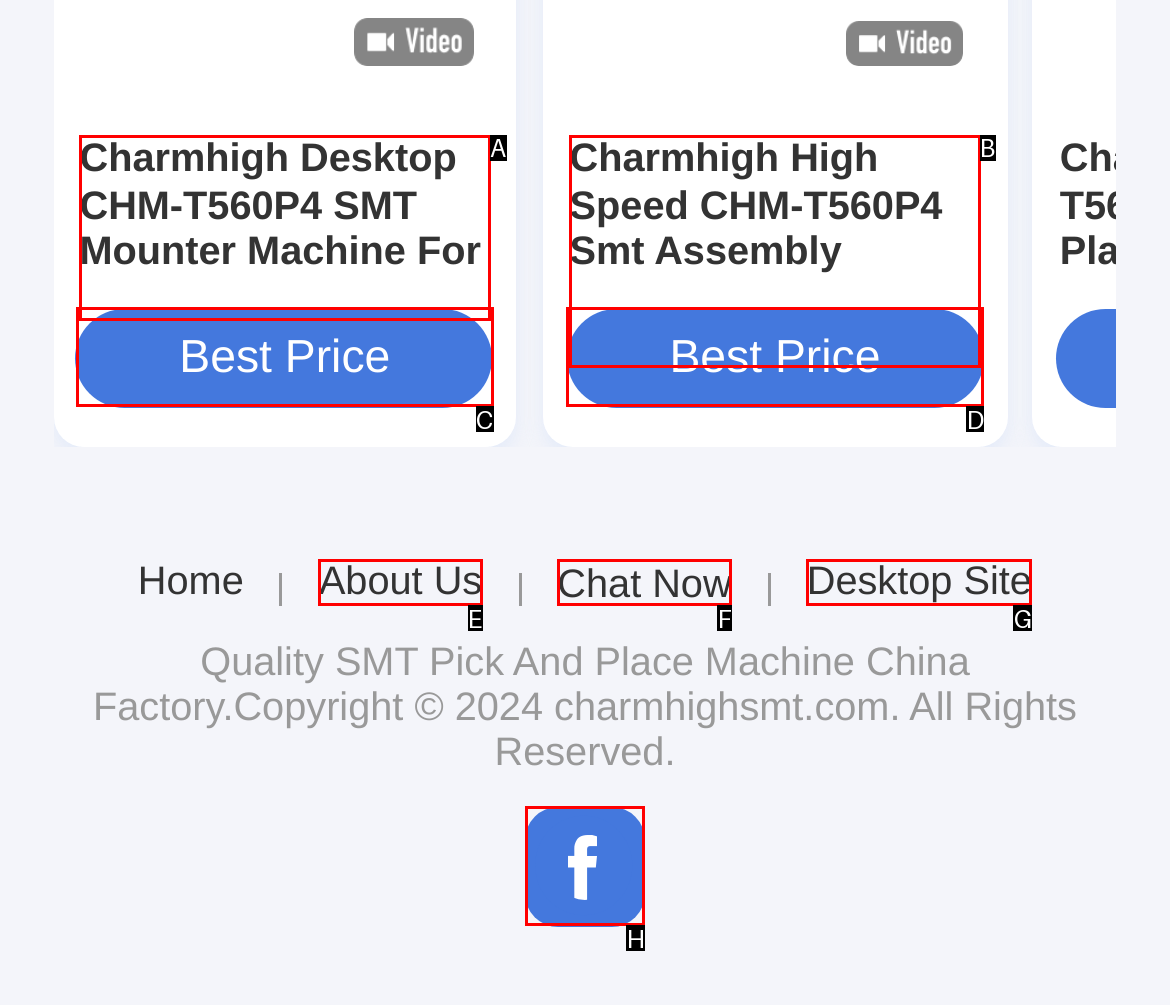Given the description: companyInfo facebook, select the HTML element that best matches it. Reply with the letter of your chosen option.

H